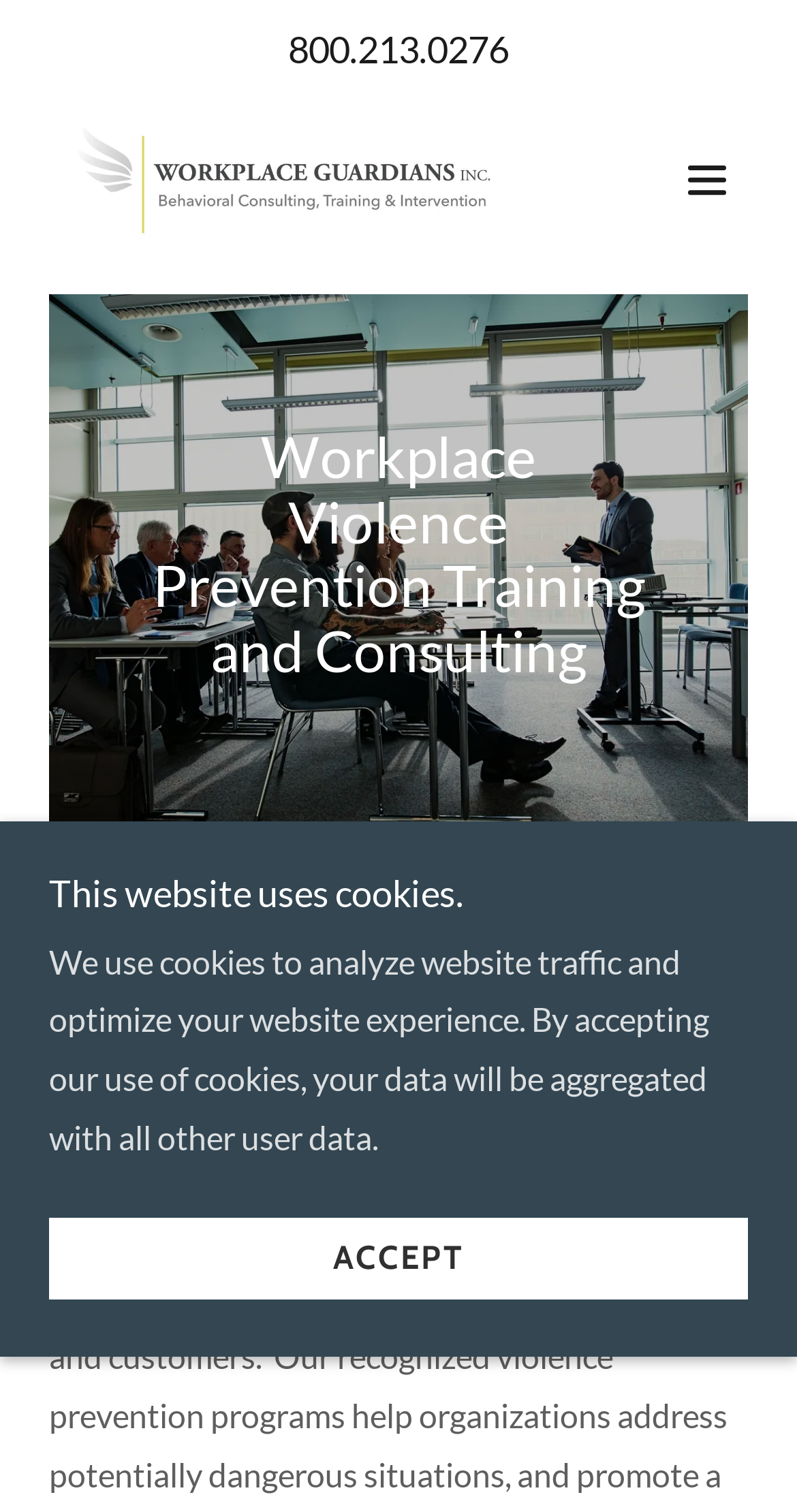What is the topic of the image on the webpage?
Give a detailed explanation using the information visible in the image.

I found the topic of the image by looking at the image element with the description 'Workplace Violence Prevention employee training' located in the middle of the webpage, which is likely a main content section.